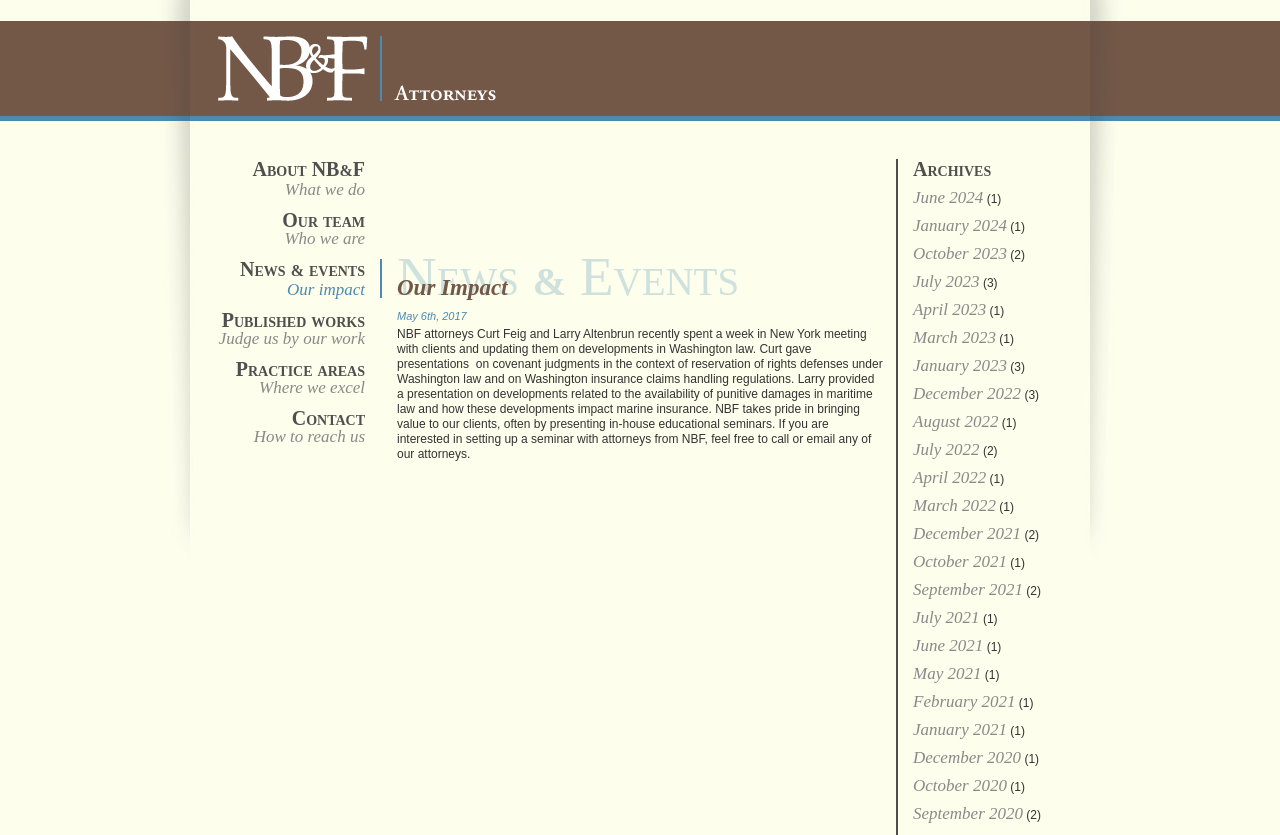What is the date of the news article?
Refer to the image and answer the question using a single word or phrase.

May 6th, 2017